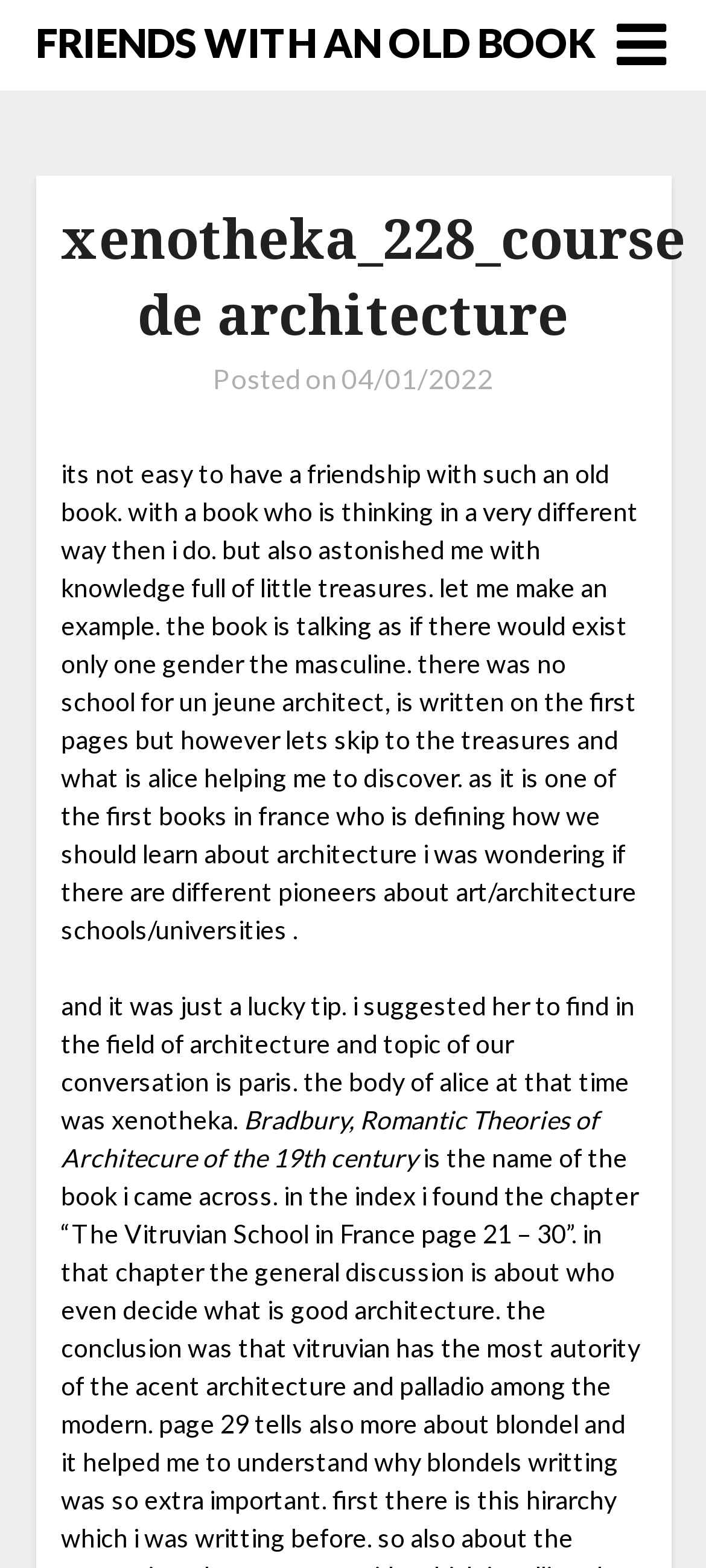Analyze the image and deliver a detailed answer to the question: What is the topic of conversation about Paris?

I inferred the topic of conversation by reading the text 'i suggested her to find in the field of architecture and topic of our conversation is paris' which indicates that the conversation is about architecture in Paris.